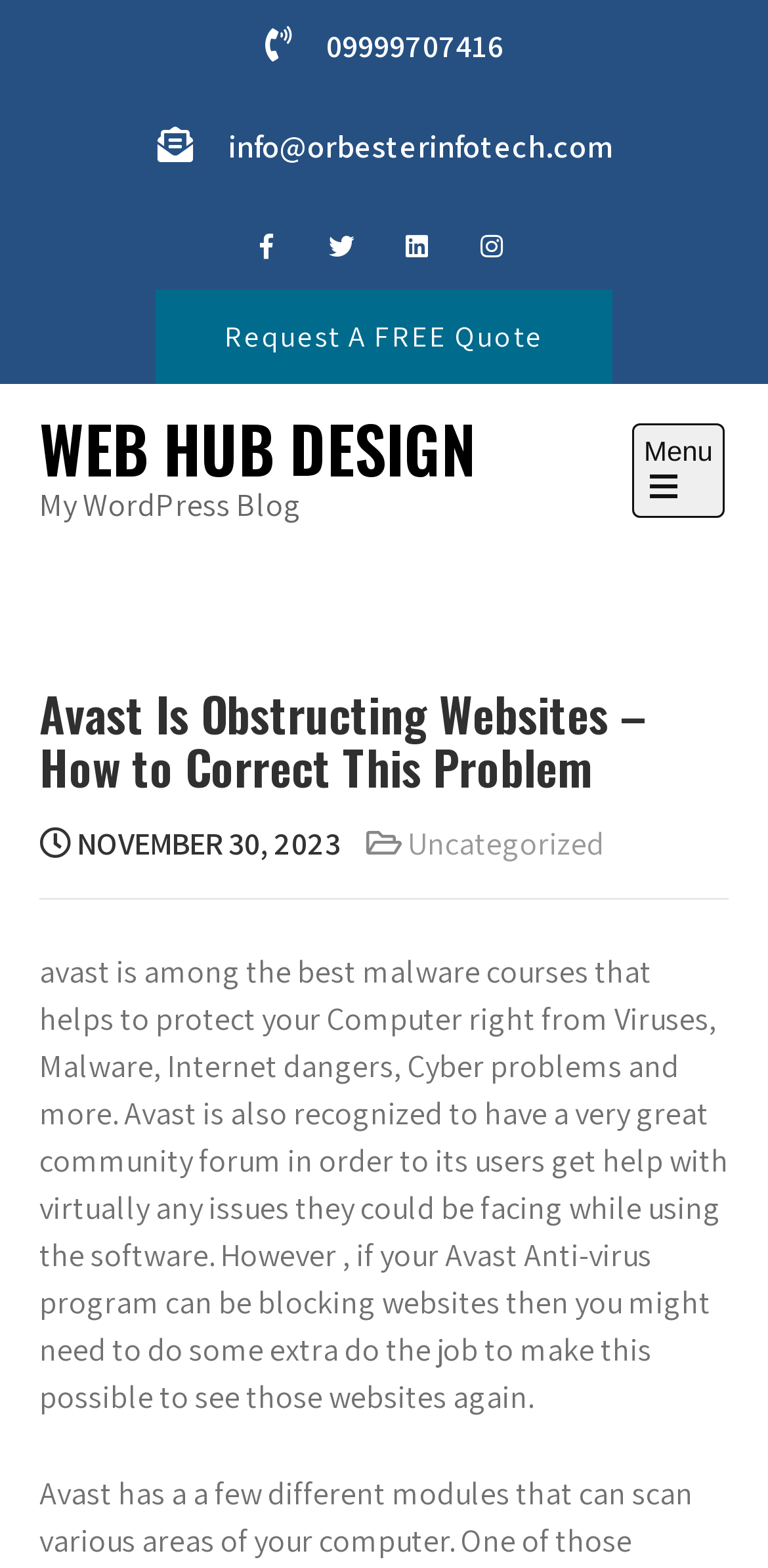Bounding box coordinates should be provided in the format (top-left x, top-left y, bottom-right x, bottom-right y) with all values between 0 and 1. Identify the bounding box for this UI element: Request A FREE Quote

[0.203, 0.185, 0.797, 0.245]